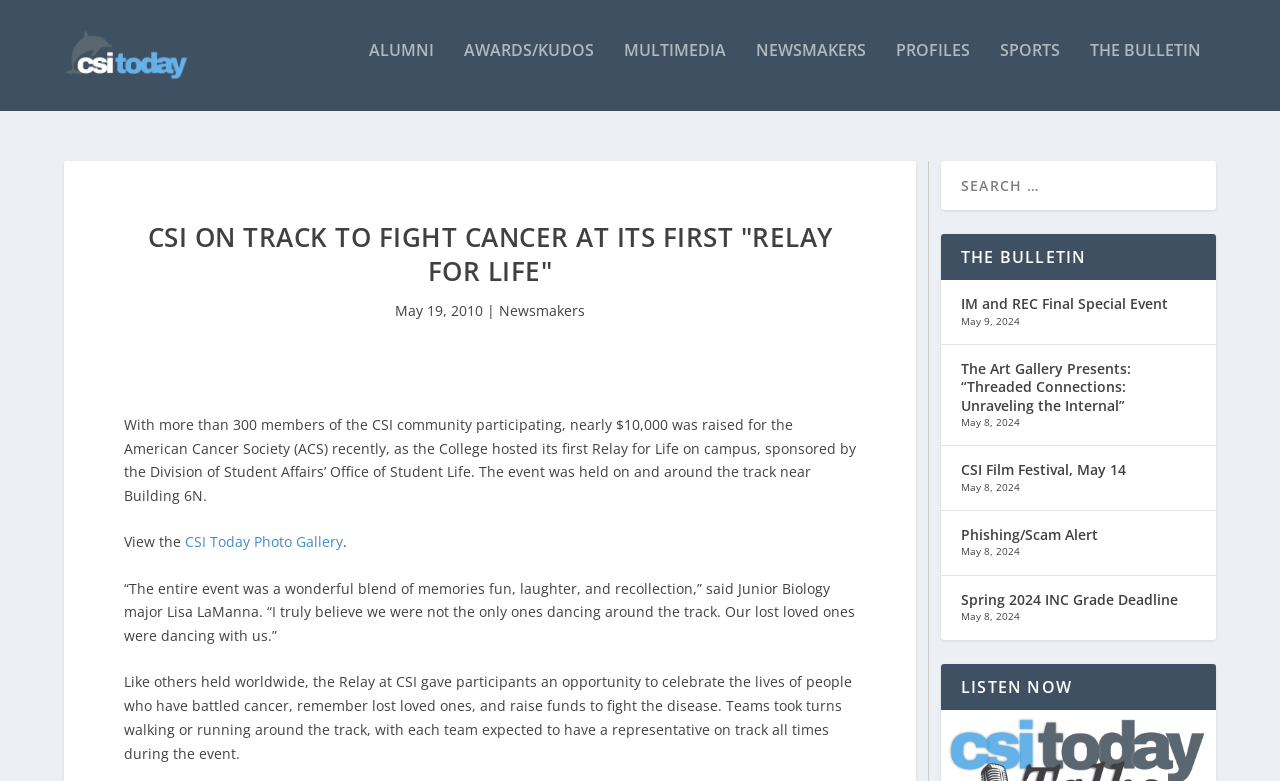Identify the bounding box coordinates for the element you need to click to achieve the following task: "Read the 'NEWSMAKERS' section". The coordinates must be four float values ranging from 0 to 1, formatted as [left, top, right, bottom].

[0.591, 0.068, 0.677, 0.156]